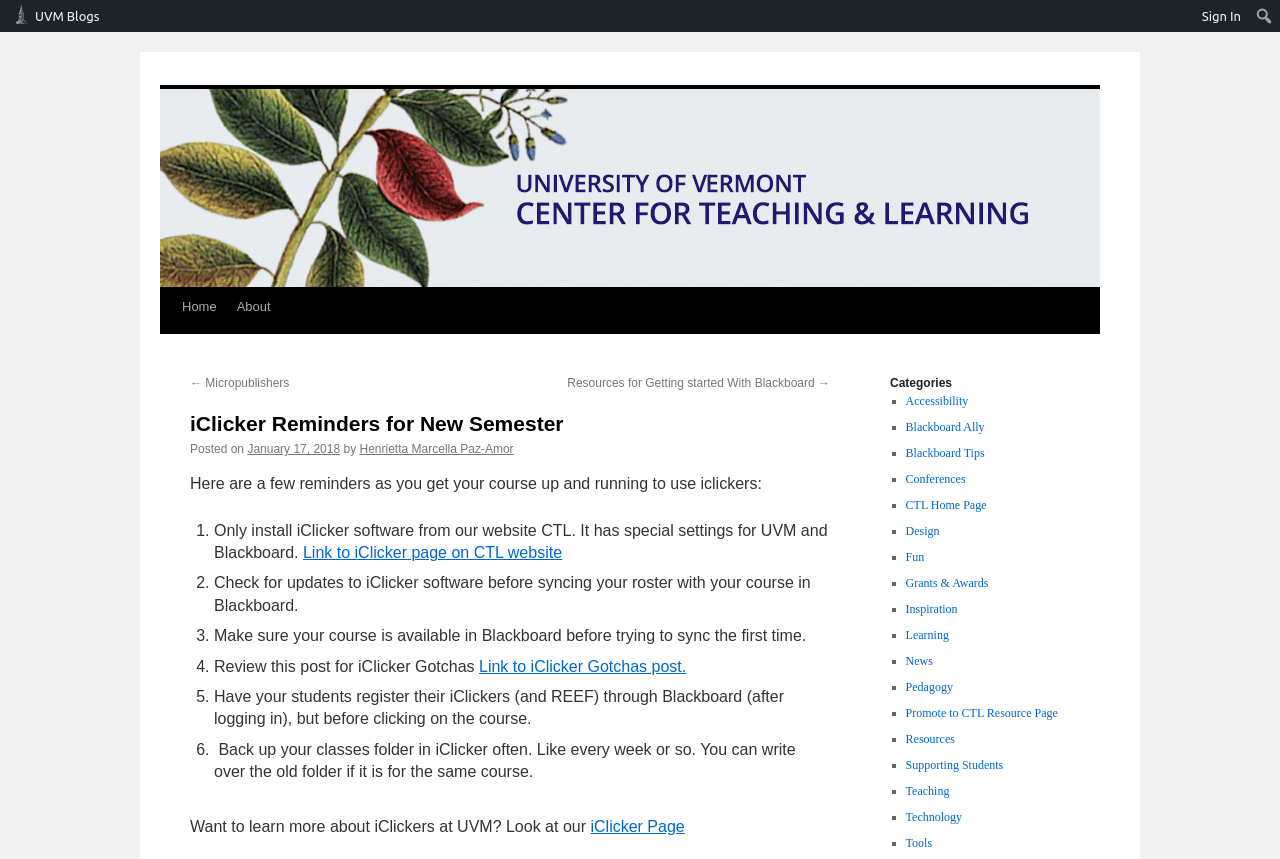Give a one-word or short phrase answer to the question: 
What is the category of the post 'iClicker Gotchas'?

Not specified